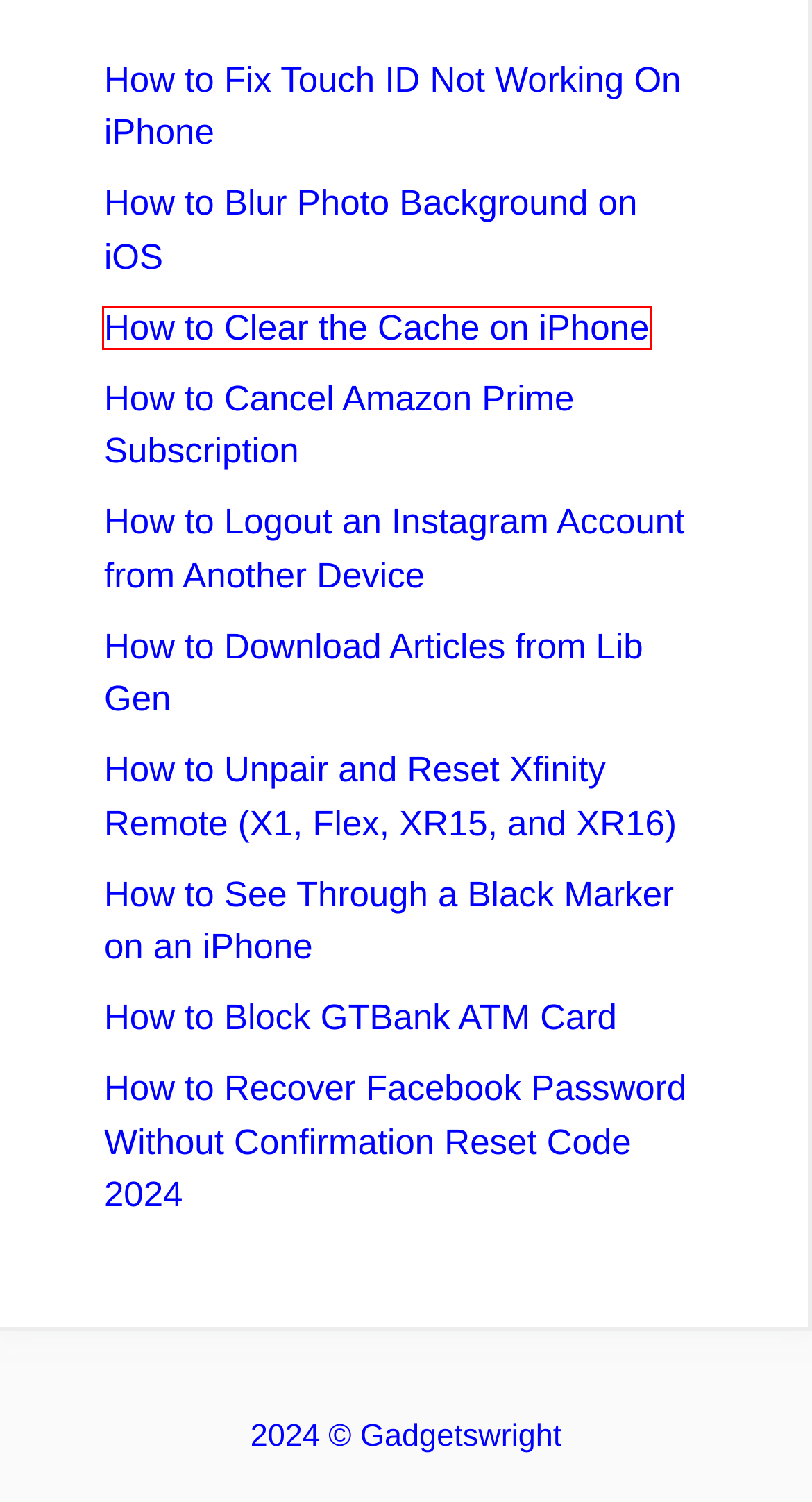Look at the screenshot of the webpage and find the element within the red bounding box. Choose the webpage description that best fits the new webpage that will appear after clicking the element. Here are the candidates:
A. Fix Touch ID Not Working On iPhone – How to Fix - Gadgetswright
B. How to Blur Photos on iPhone - Gadgetswright
C. How to Block GTBank ATM Card - Gadgetswright
D. How to Logout of Instagram on All Devices
E. How to Download from Library Genesis - Gadgetswright
F. How to See Through Black Marker on iPhone - Gadgetswright
G. How to Clear Cache on iPhone - Gadgetswright
H. How to Cancel Subscriptions on Amazon Prime Video

G